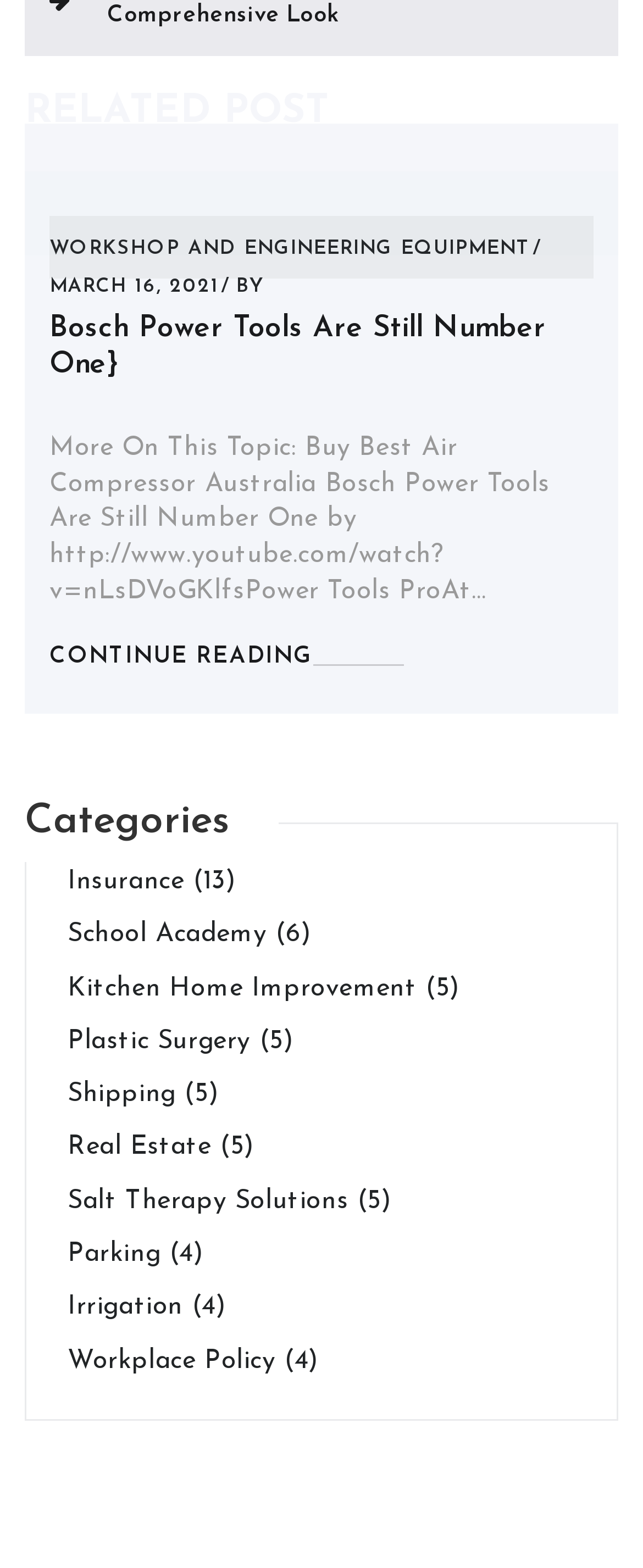Point out the bounding box coordinates of the section to click in order to follow this instruction: "Click on 'WORKSHOP AND ENGINEERING EQUIPMENT'".

[0.077, 0.152, 0.826, 0.17]